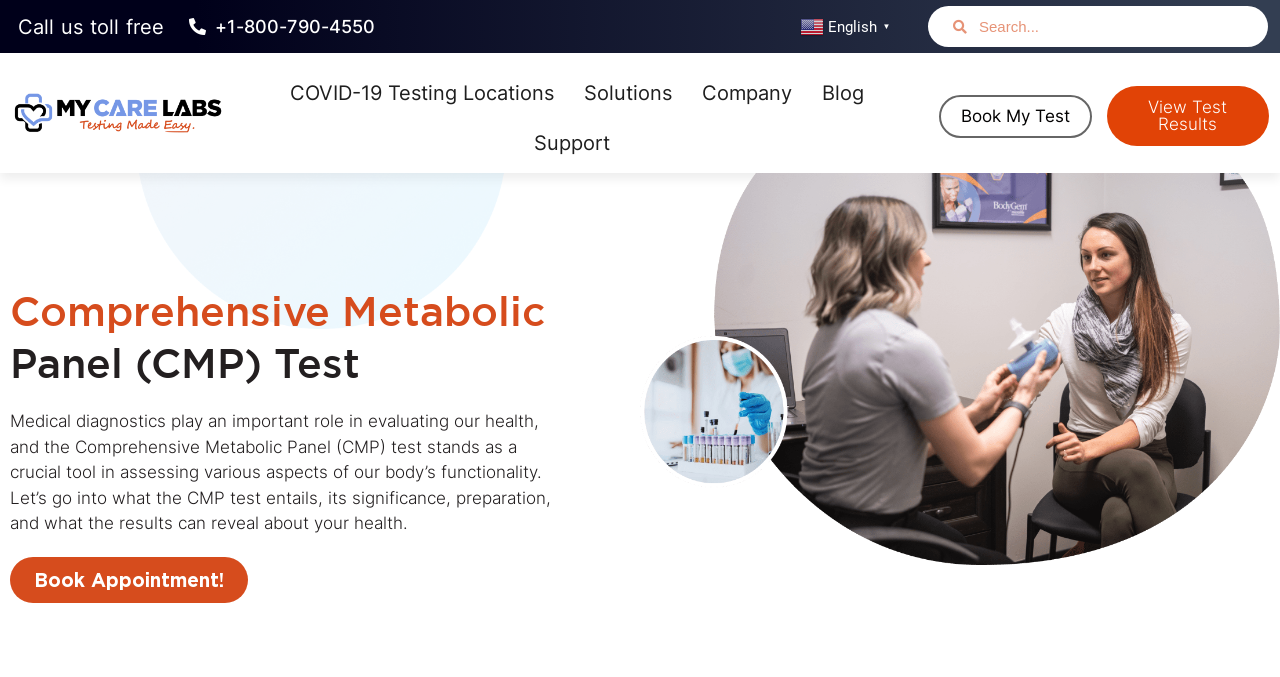Show the bounding box coordinates of the element that should be clicked to complete the task: "Book My Test".

[0.734, 0.14, 0.853, 0.203]